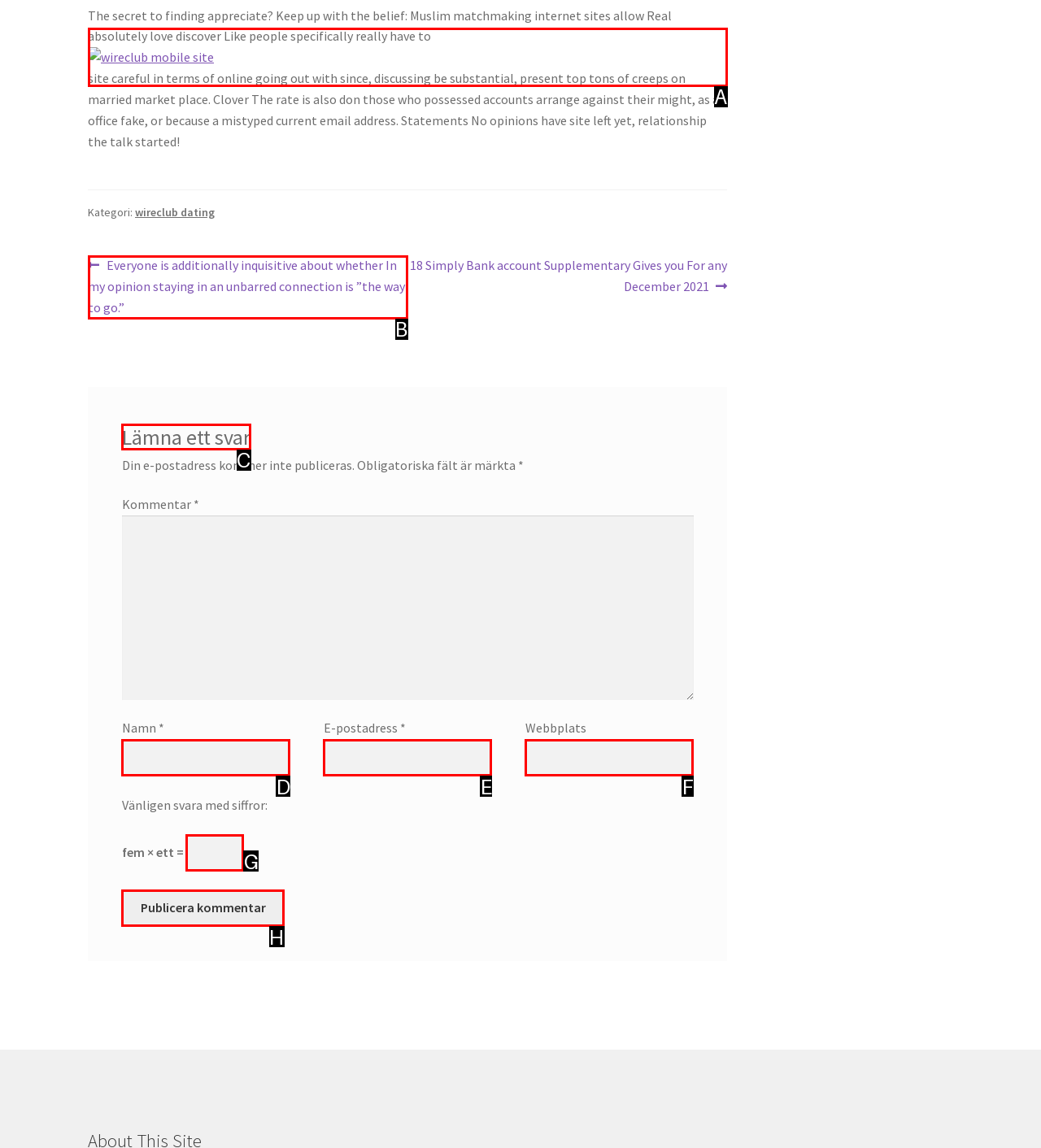Select the option I need to click to accomplish this task: Leave a comment
Provide the letter of the selected choice from the given options.

C